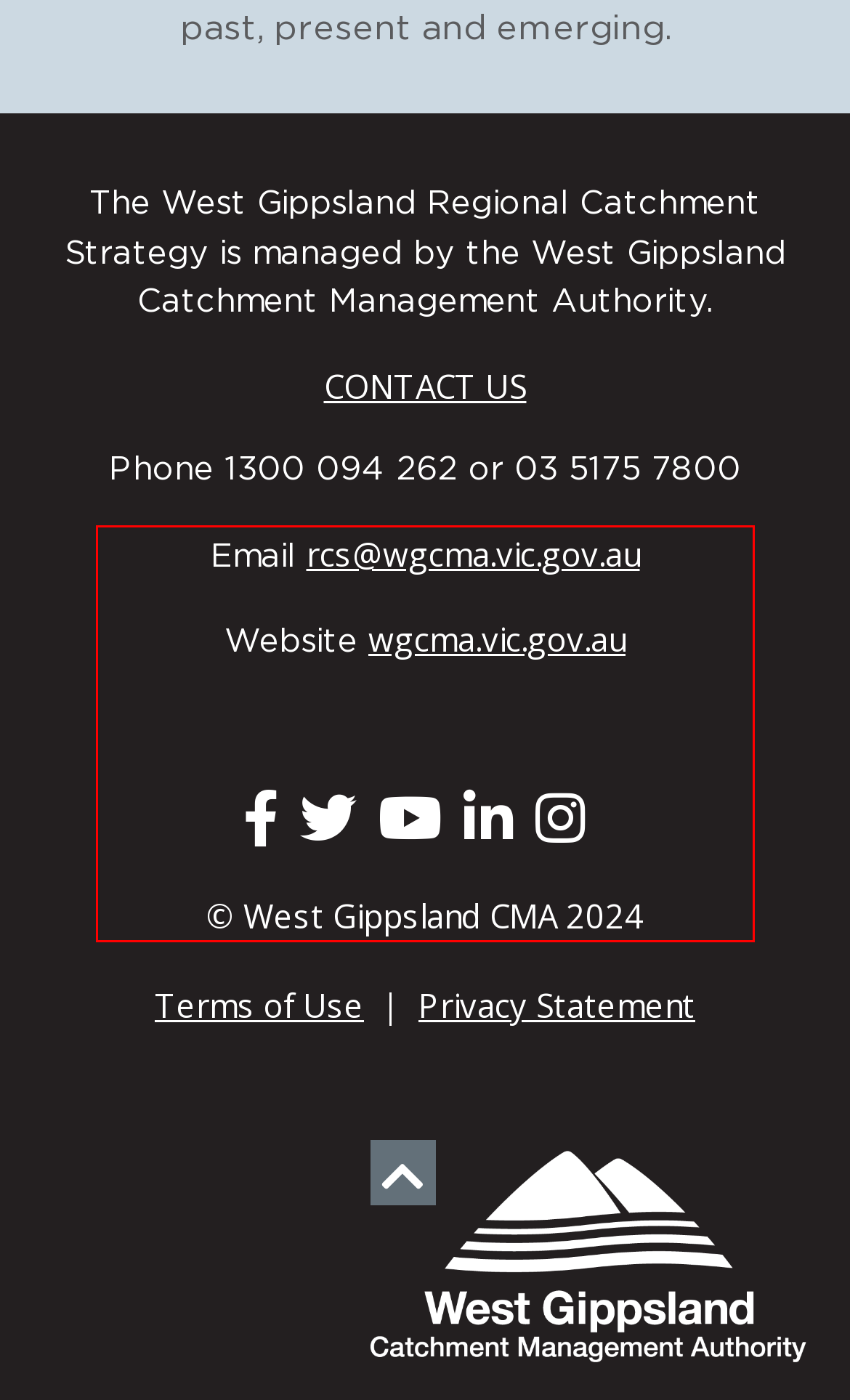Given a screenshot of a webpage with a red bounding box, extract the text content from the UI element inside the red bounding box.

The tables below set out the overarching Traditional Owner priorities that are relevant across all local areas and the other opportunities and priorities for agency partners and the community for this local area.